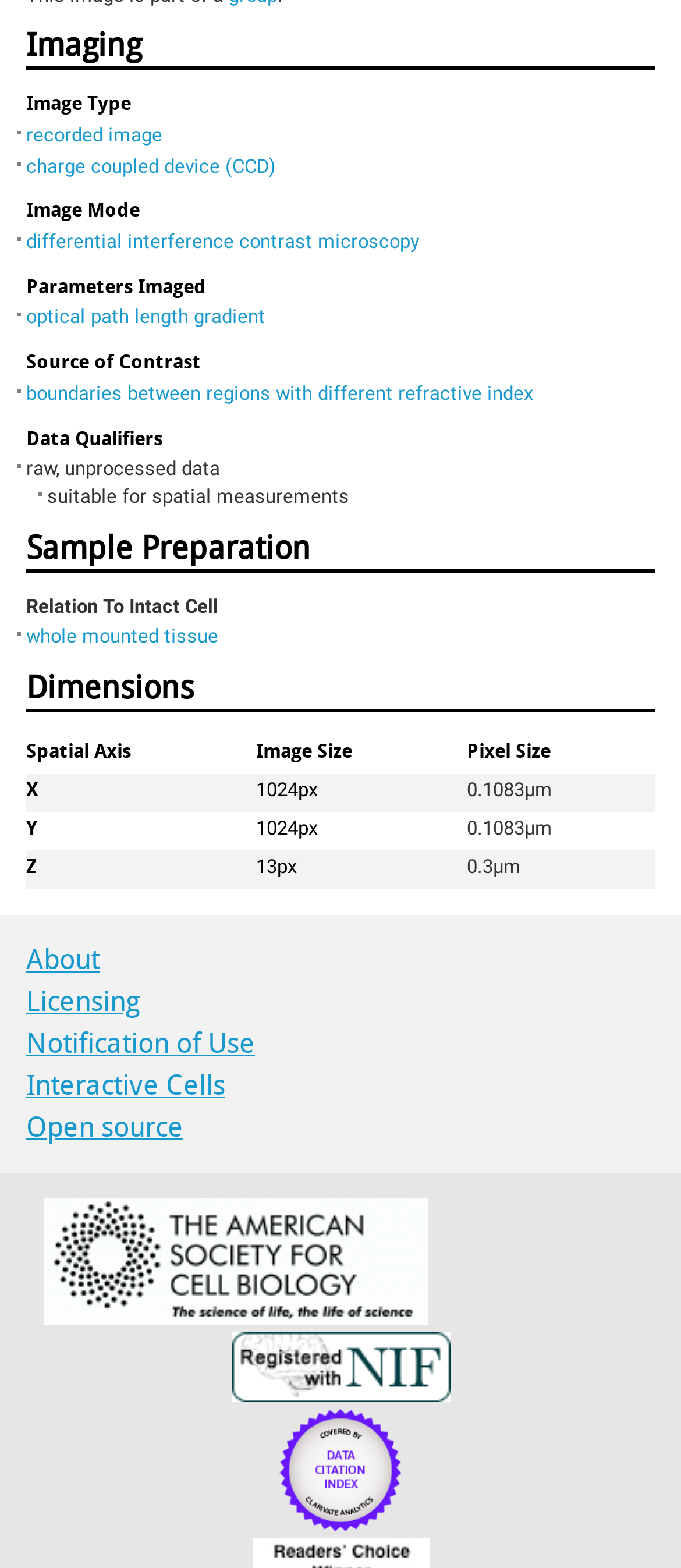Locate the bounding box coordinates of the area to click to fulfill this instruction: "click on 'charge coupled device (CCD)'". The bounding box should be presented as four float numbers between 0 and 1, in the order [left, top, right, bottom].

[0.038, 0.099, 0.405, 0.113]